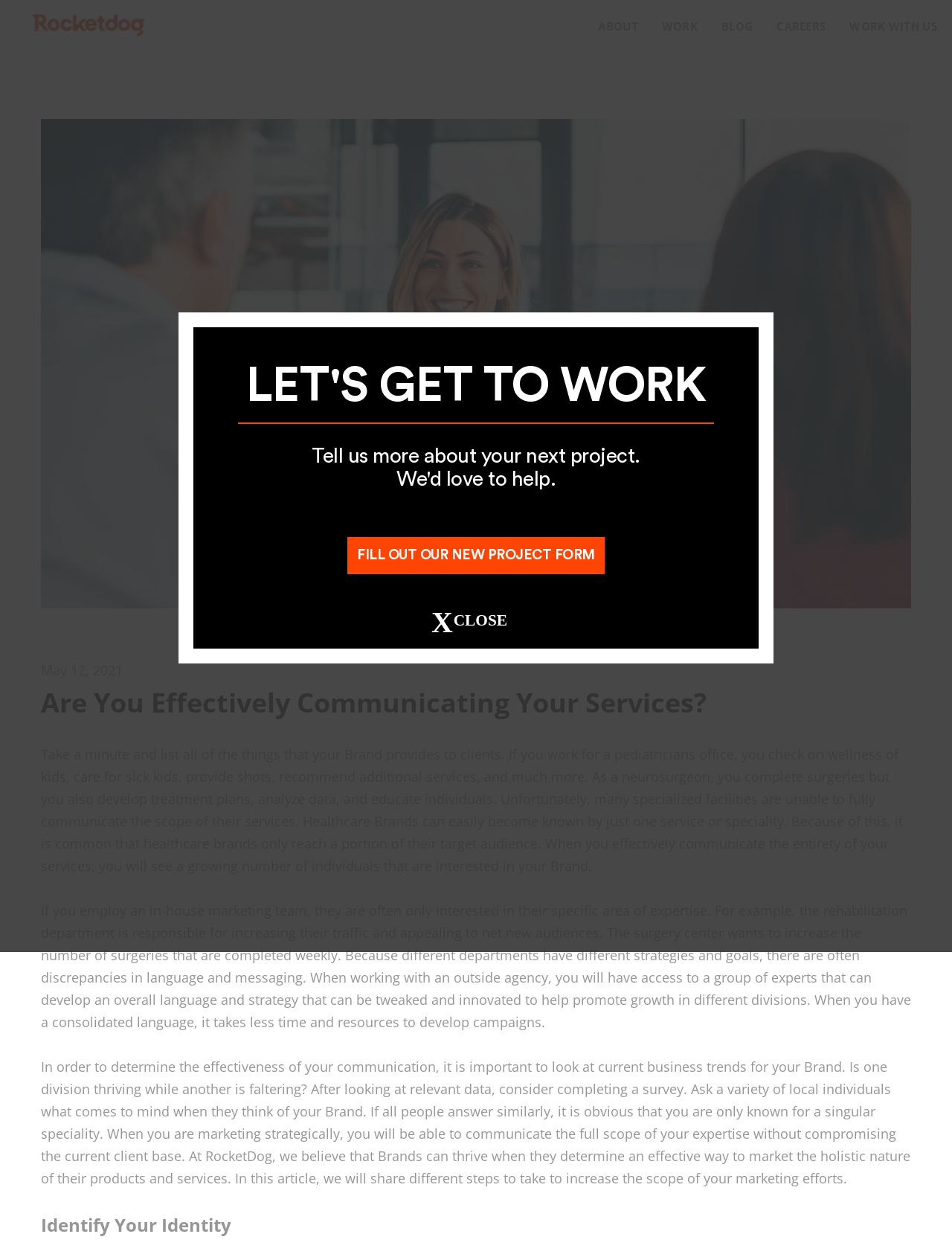What is the main topic of this webpage?
Provide a concise answer using a single word or phrase based on the image.

Branding and communication